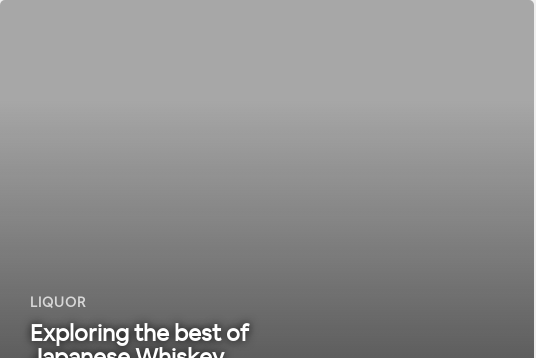Can you look at the image and give a comprehensive answer to the question:
What is the aesthetic of the visual?

The caption describes the aesthetic as clean and modern, reflecting a sophisticated approach to the subject matter, which suggests a minimalist and contemporary design.